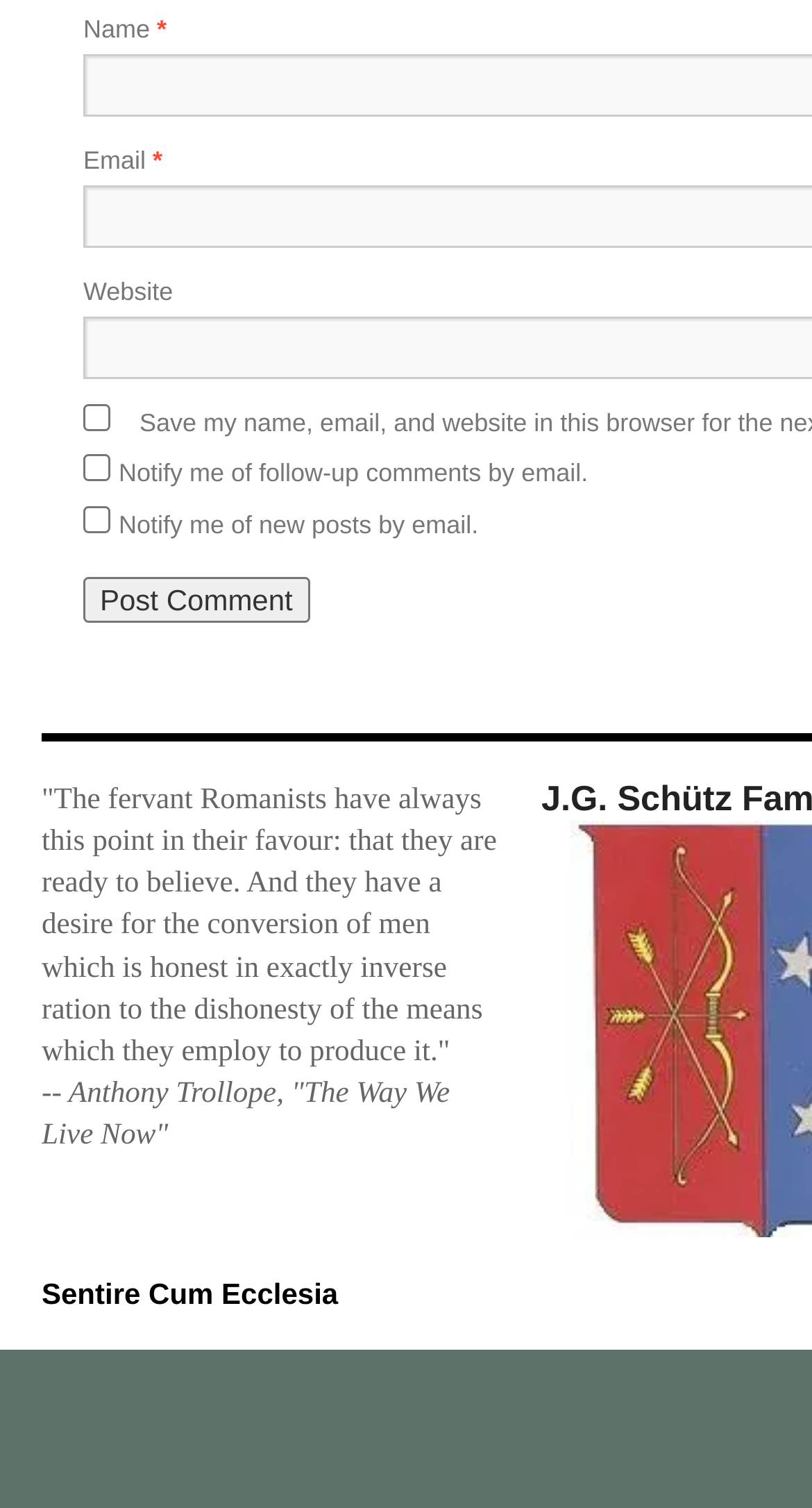Give the bounding box coordinates for the element described by: "name="submit" value="Post Comment"".

[0.103, 0.435, 0.381, 0.465]